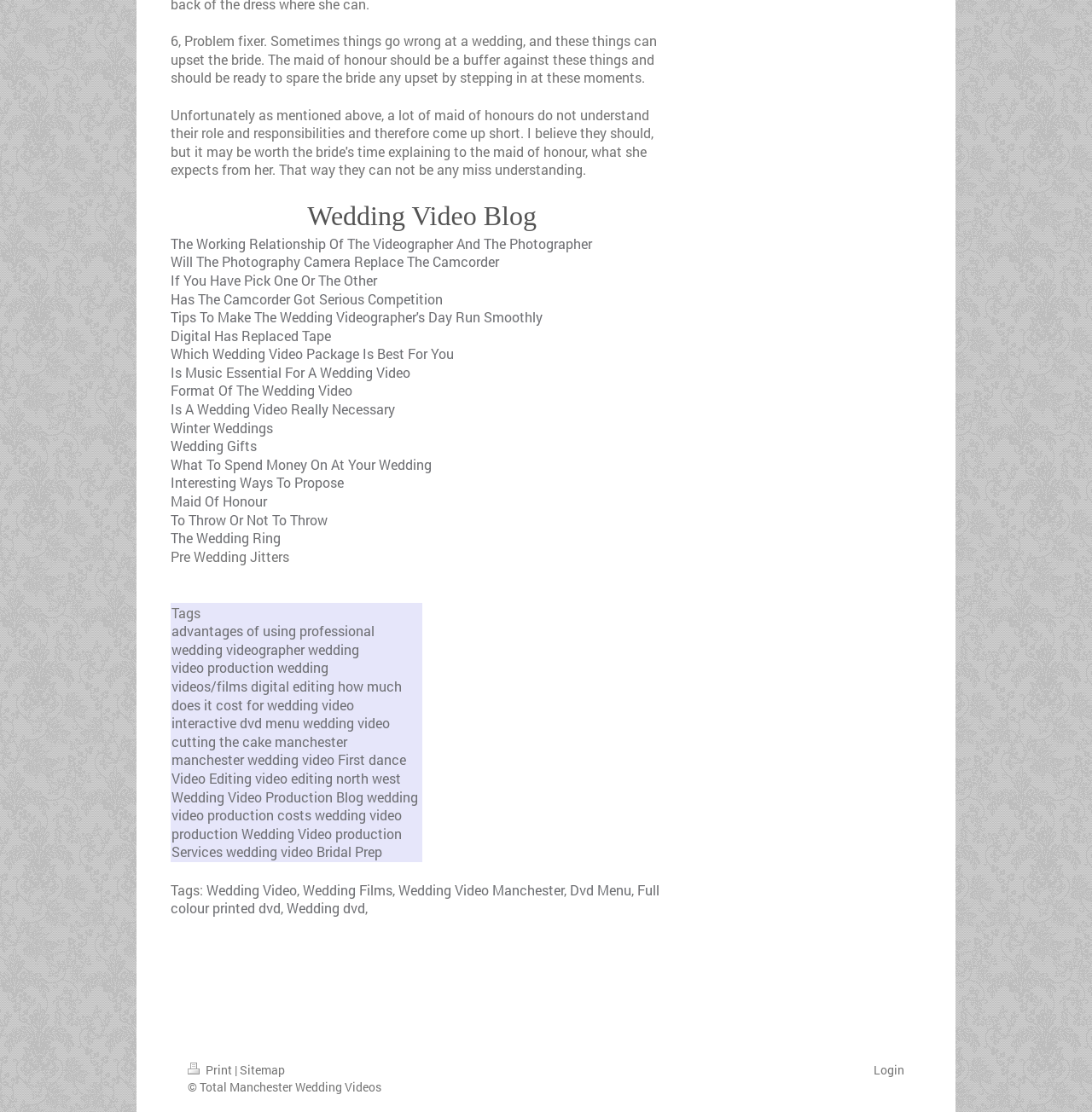Identify the bounding box coordinates of the clickable region required to complete the instruction: "Read about 'Maid Of Honour'". The coordinates should be given as four float numbers within the range of 0 and 1, i.e., [left, top, right, bottom].

[0.156, 0.443, 0.245, 0.459]